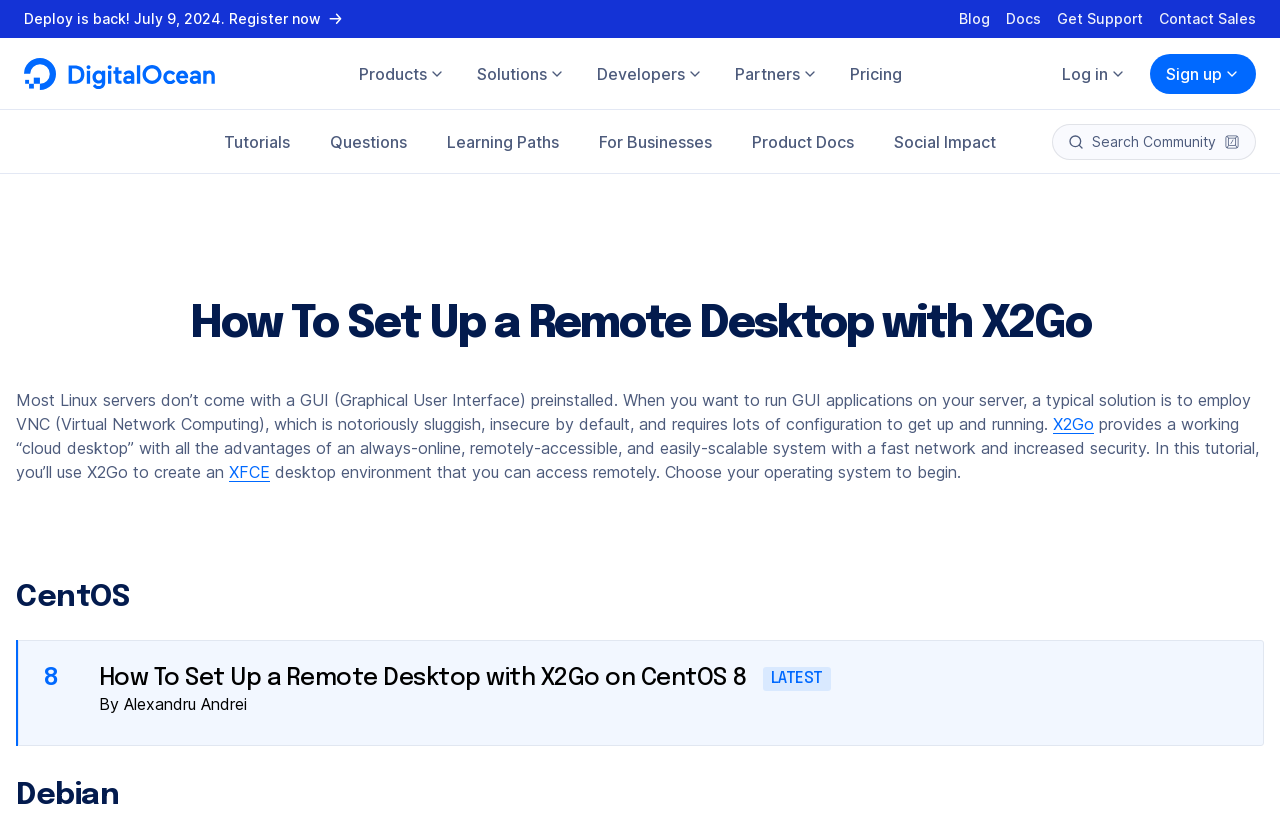Locate the bounding box coordinates of the element you need to click to accomplish the task described by this instruction: "Go to the 'Blog' page".

[0.749, 0.011, 0.773, 0.035]